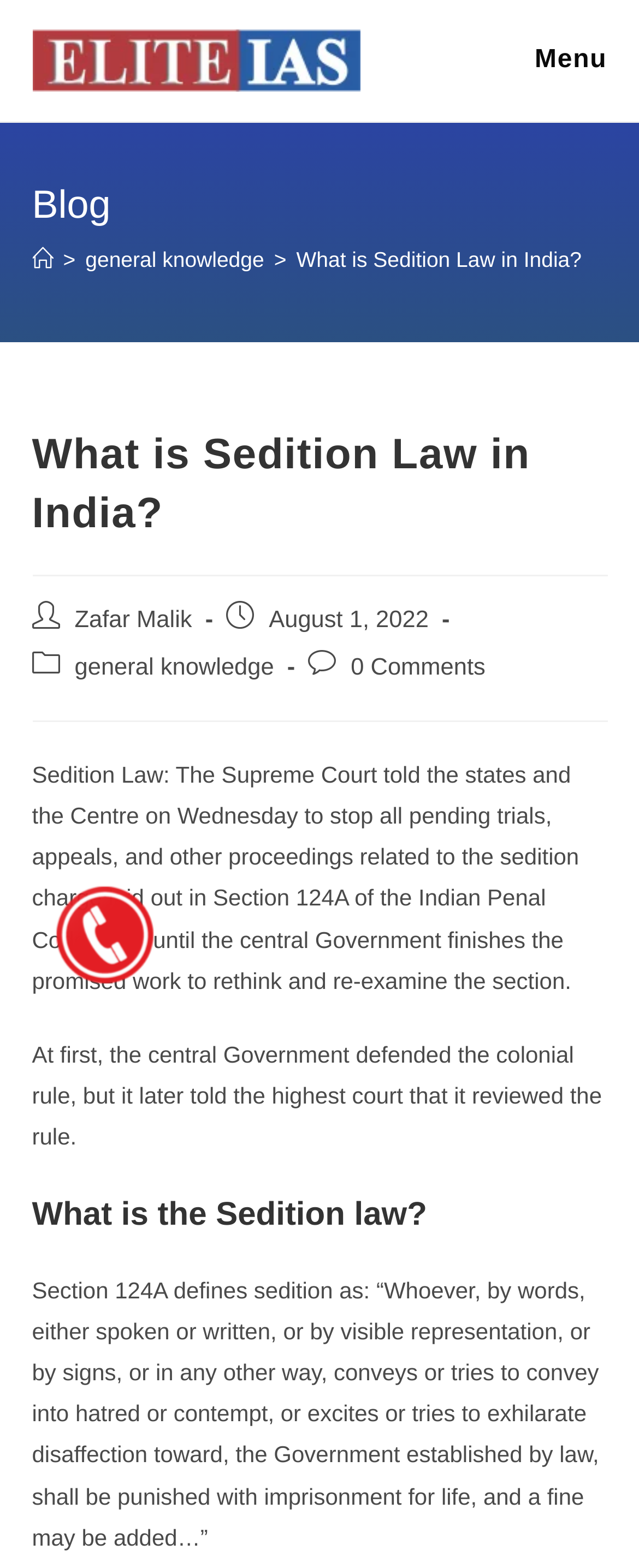Locate the bounding box coordinates of the element I should click to achieve the following instruction: "view archives for May 2024".

None